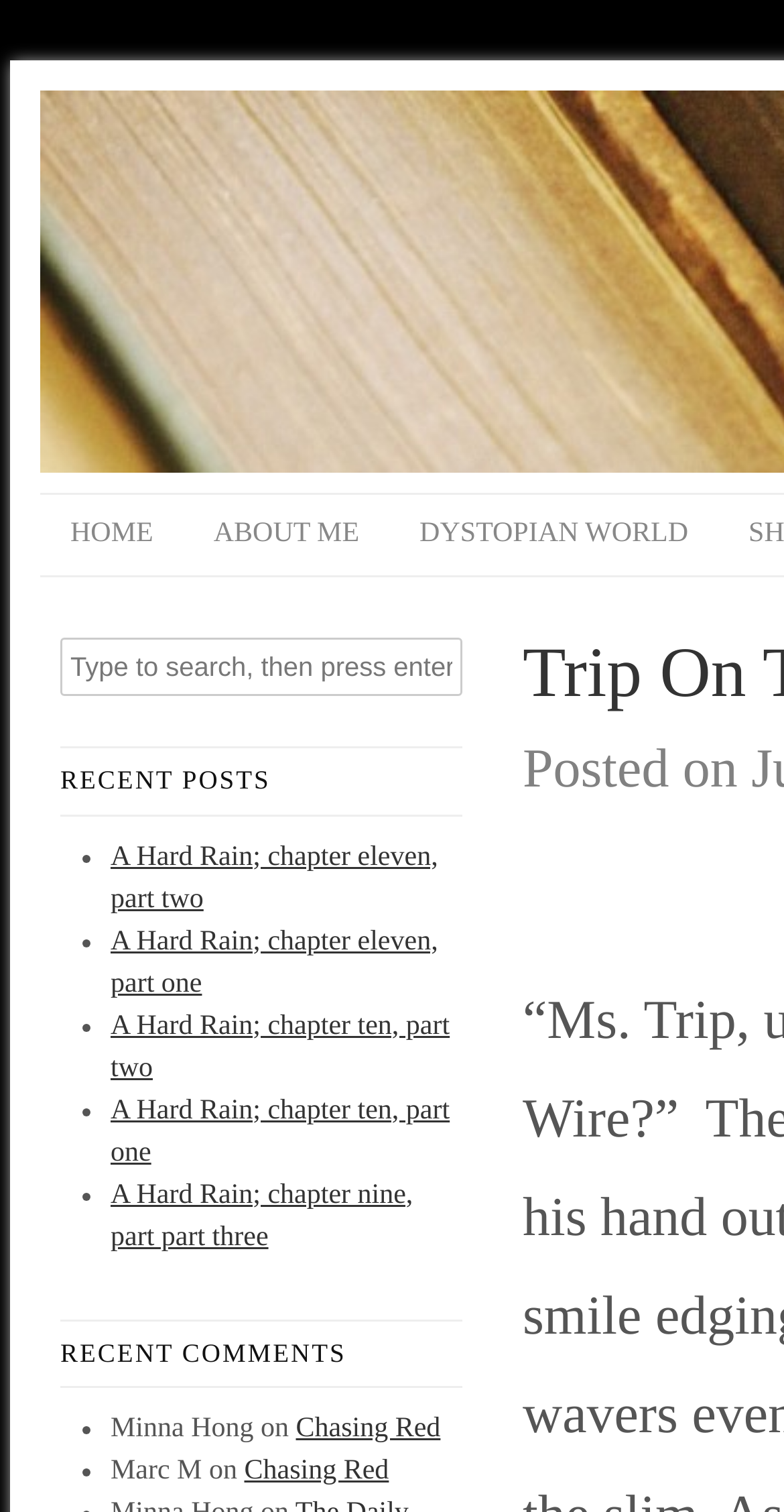Ascertain the bounding box coordinates for the UI element detailed here: "Home". The coordinates should be provided as [left, top, right, bottom] with each value being a float between 0 and 1.

[0.051, 0.327, 0.234, 0.38]